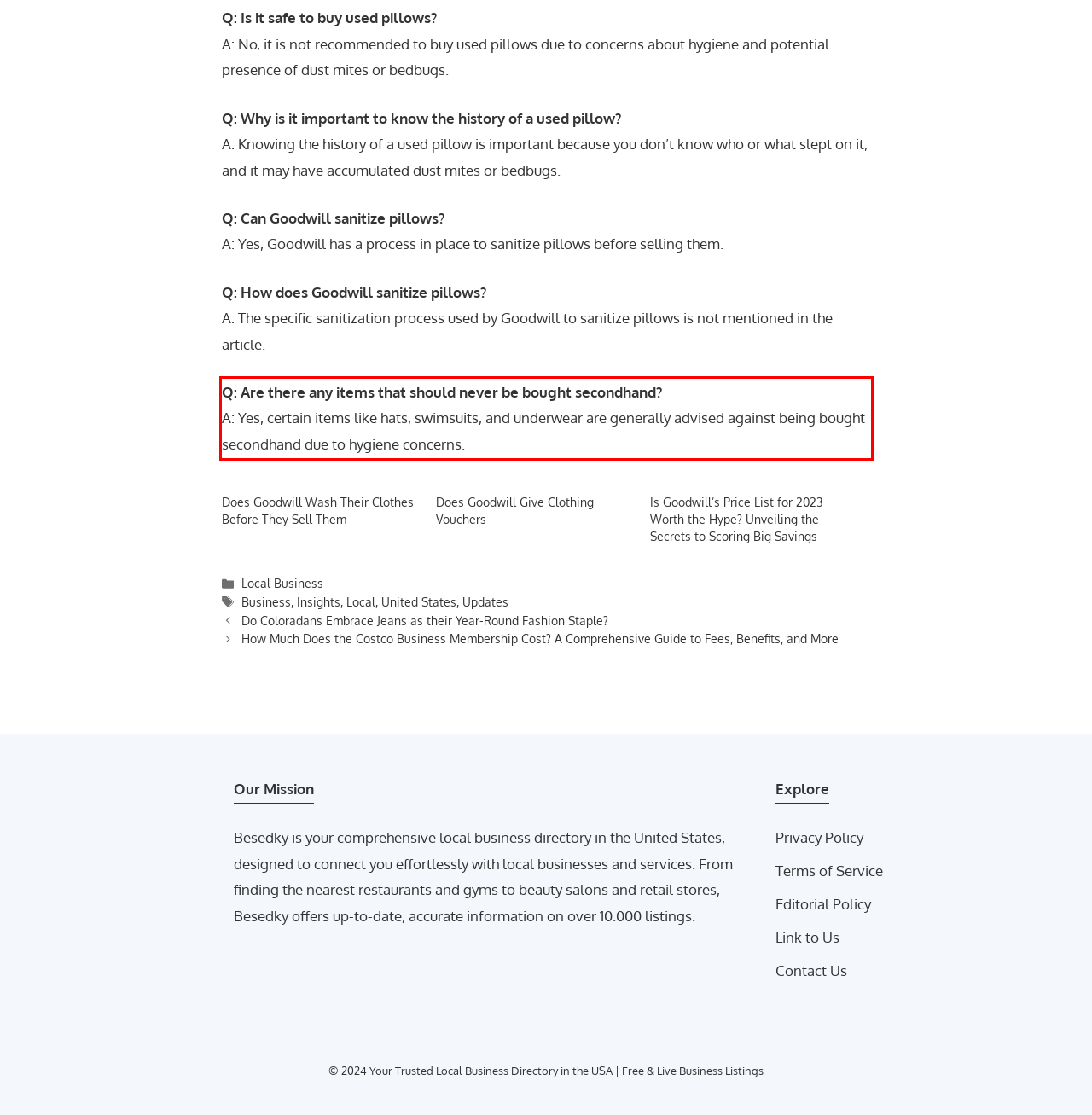By examining the provided screenshot of a webpage, recognize the text within the red bounding box and generate its text content.

Q: Are there any items that should never be bought secondhand? A: Yes, certain items like hats, swimsuits, and underwear are generally advised against being bought secondhand due to hygiene concerns.